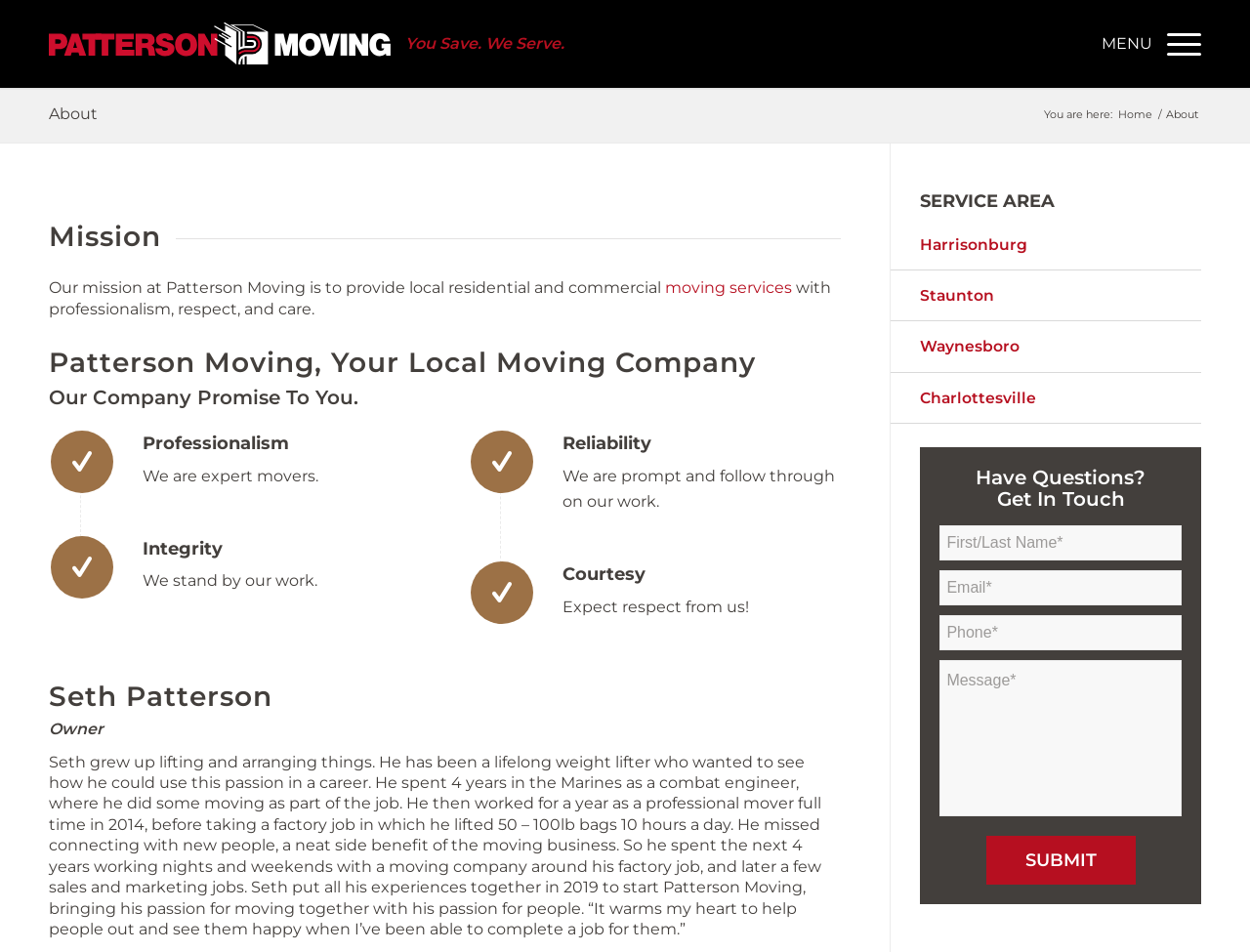What areas does Patterson Moving serve?
Refer to the image and provide a one-word or short phrase answer.

Harrisonburg, Staunton, Waynesboro, Charlottesville